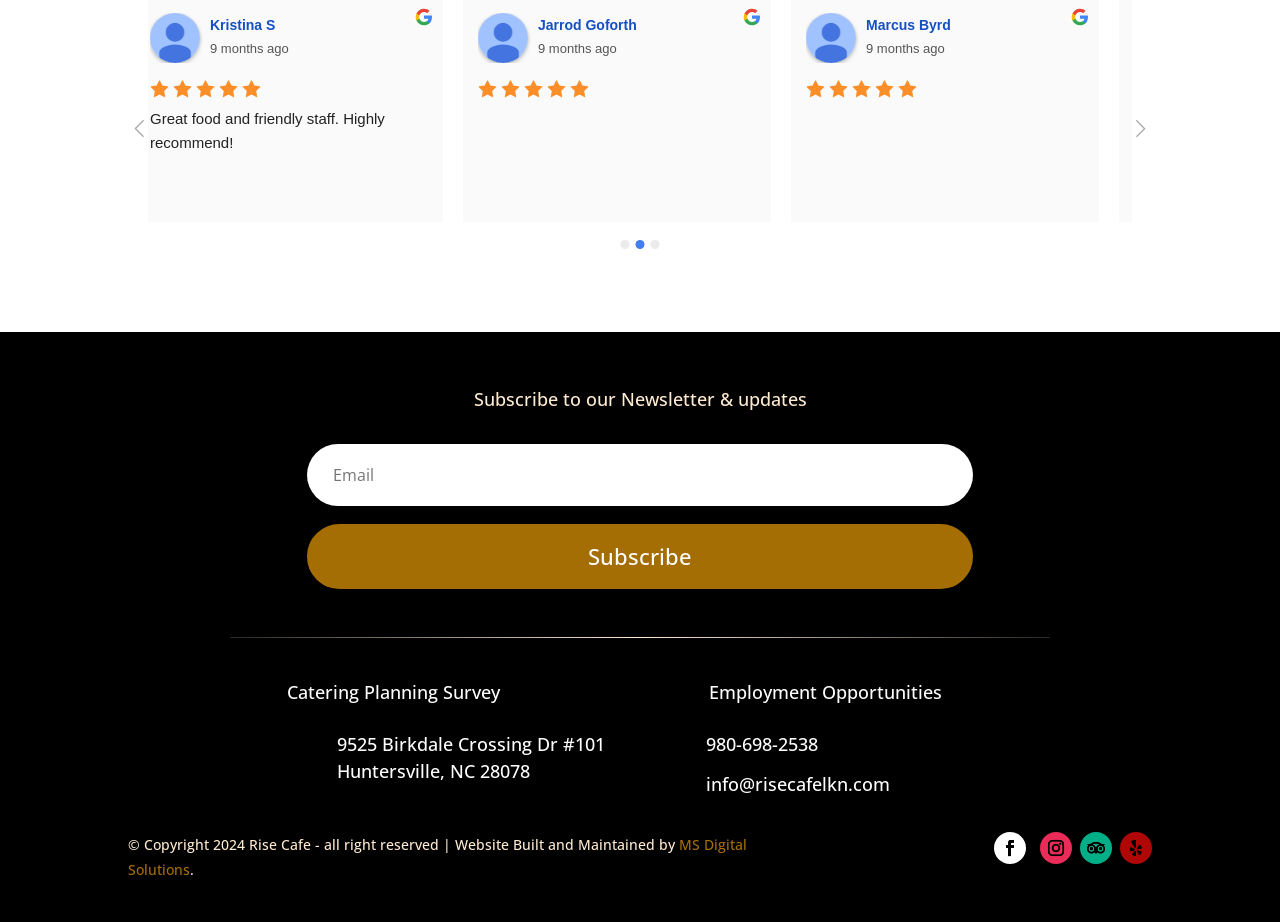Respond with a single word or phrase:
What is the theme of the customer reviews?

Positive